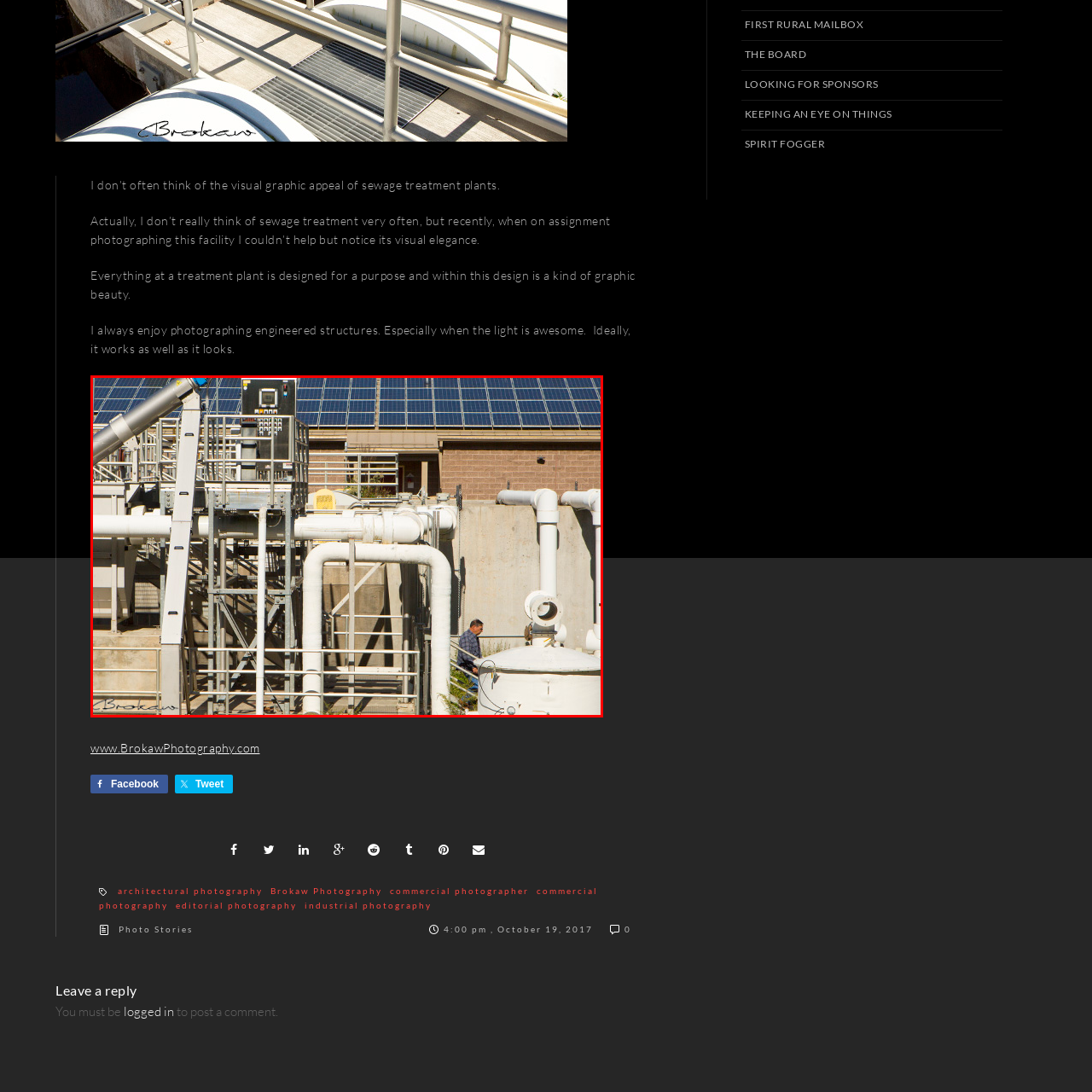Detail the features and elements seen in the red-circled portion of the image.

The image depicts a sewage treatment plant, showcasing the intricate network of piping and machinery designed for wastewater management. In the foreground, large, white pipes intertwine significantly, illustrating the engineering complexity of the facility. A worker, dressed in a blue shirt and dark pants, is seen walking near the pipes, highlighting the human element in this industrial environment. Above, solar panels reflect the sunlight, suggesting the plant's commitment to sustainable energy. The scene captures the blend of function and aesthetic often found in engineered structures, emphasizing the beauty and efficiency that can arise from practical design.